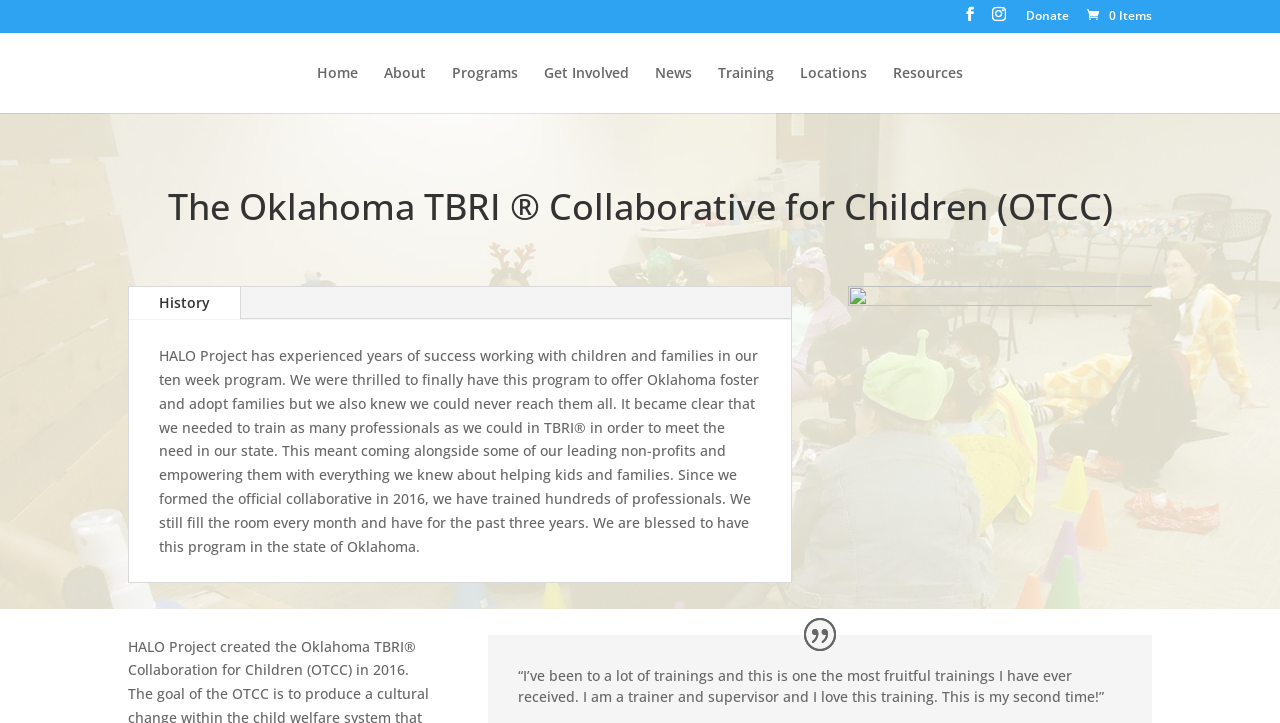Analyze the image and give a detailed response to the question:
What is TBRI?

TBRI can be inferred to be a training program from the context of the webpage. The StaticText element mentions 'training as many professionals as we could in TBRI' and 'this training', indicating that TBRI is a program or methodology being taught to professionals.